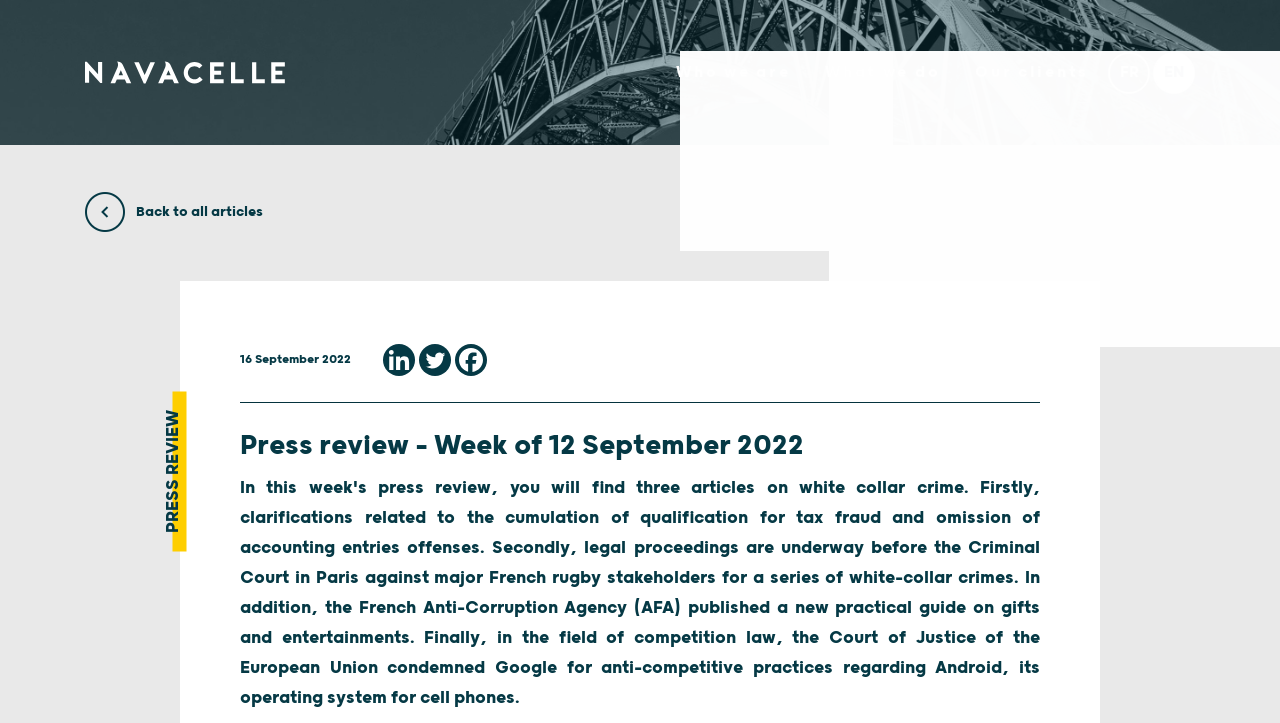Find the bounding box coordinates of the clickable area required to complete the following action: "Read about who we are".

[0.516, 0.071, 0.63, 0.13]